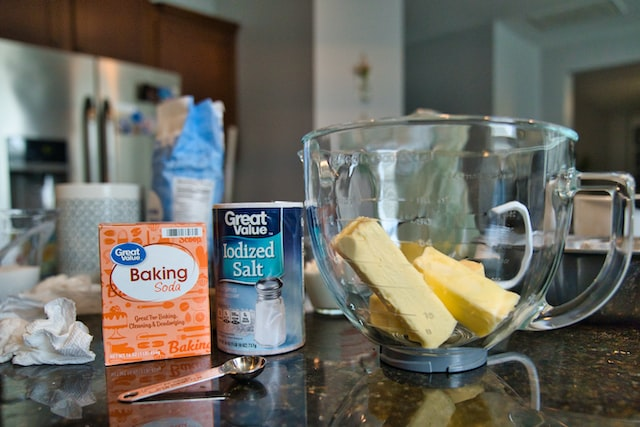Provide a brief response to the question below using a single word or phrase: 
What is the purpose of the spoon?

Measuring